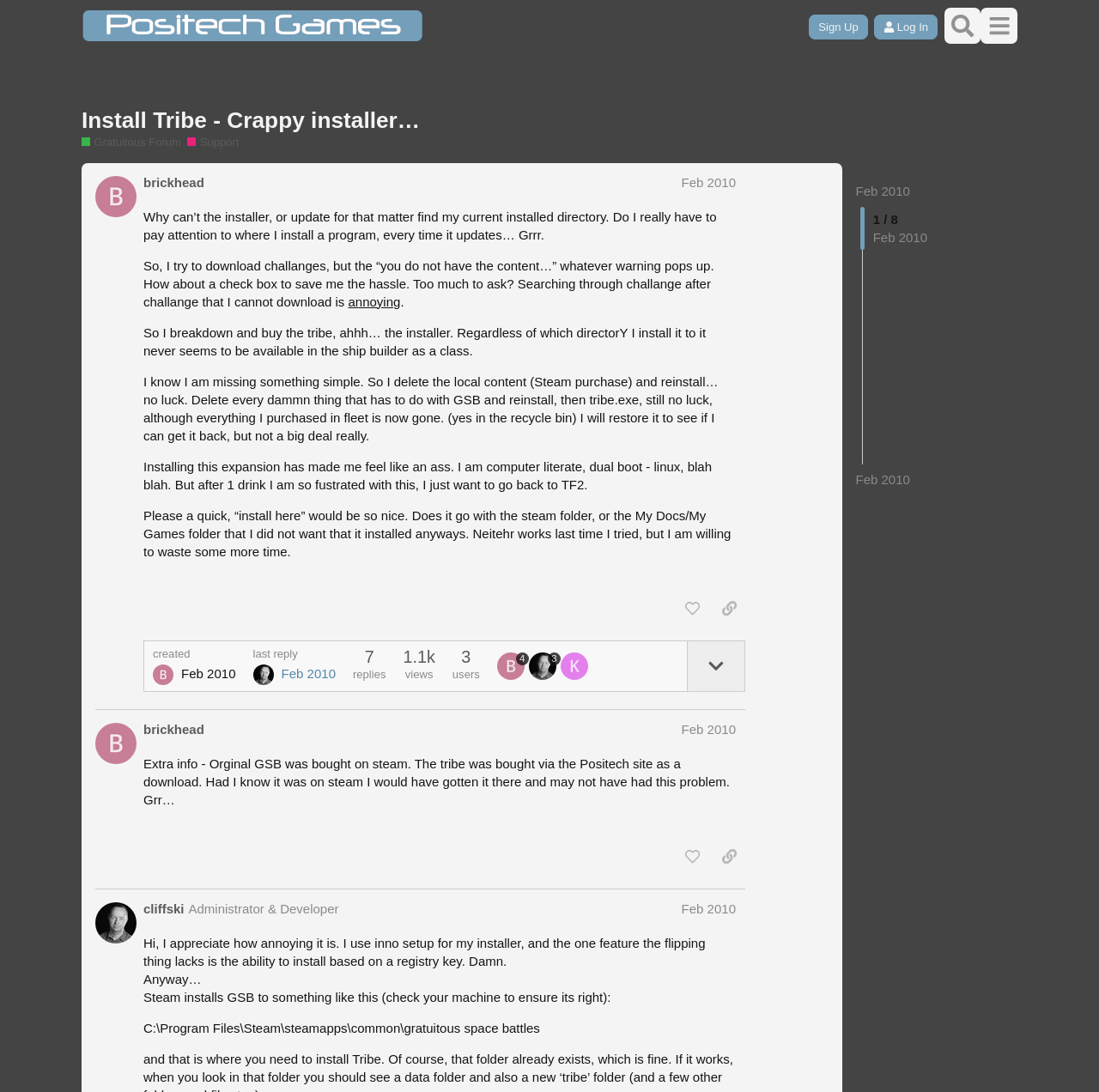Please provide a brief answer to the question using only one word or phrase: 
How many replies are there to the initial post?

1